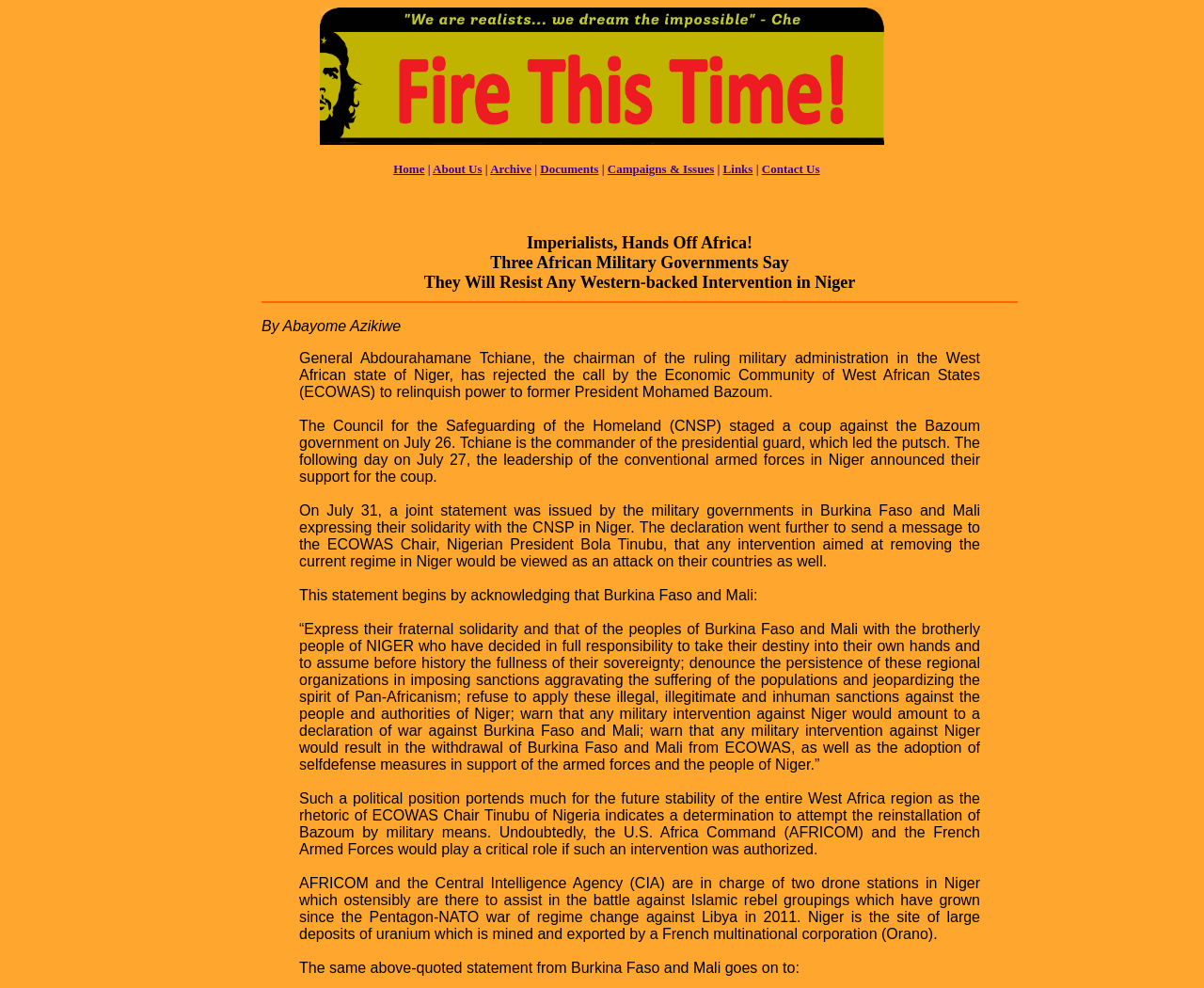Observe the image and answer the following question in detail: What is the name of the movement?

The name of the movement can be found at the top of the webpage, which is 'Fire This Time Movement for Social Justice - FTT'. This is the title of the webpage, indicating the name of the movement.